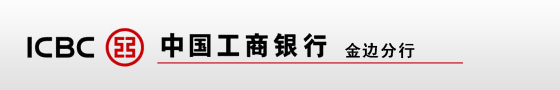What is the significance of the text '金边分行'?
With the help of the image, please provide a detailed response to the question.

The text '金边分行' signifies the Phnom Penh branch of the Industrial and Commercial Bank of China, indicating the local presence of the bank in Phnom Penh.